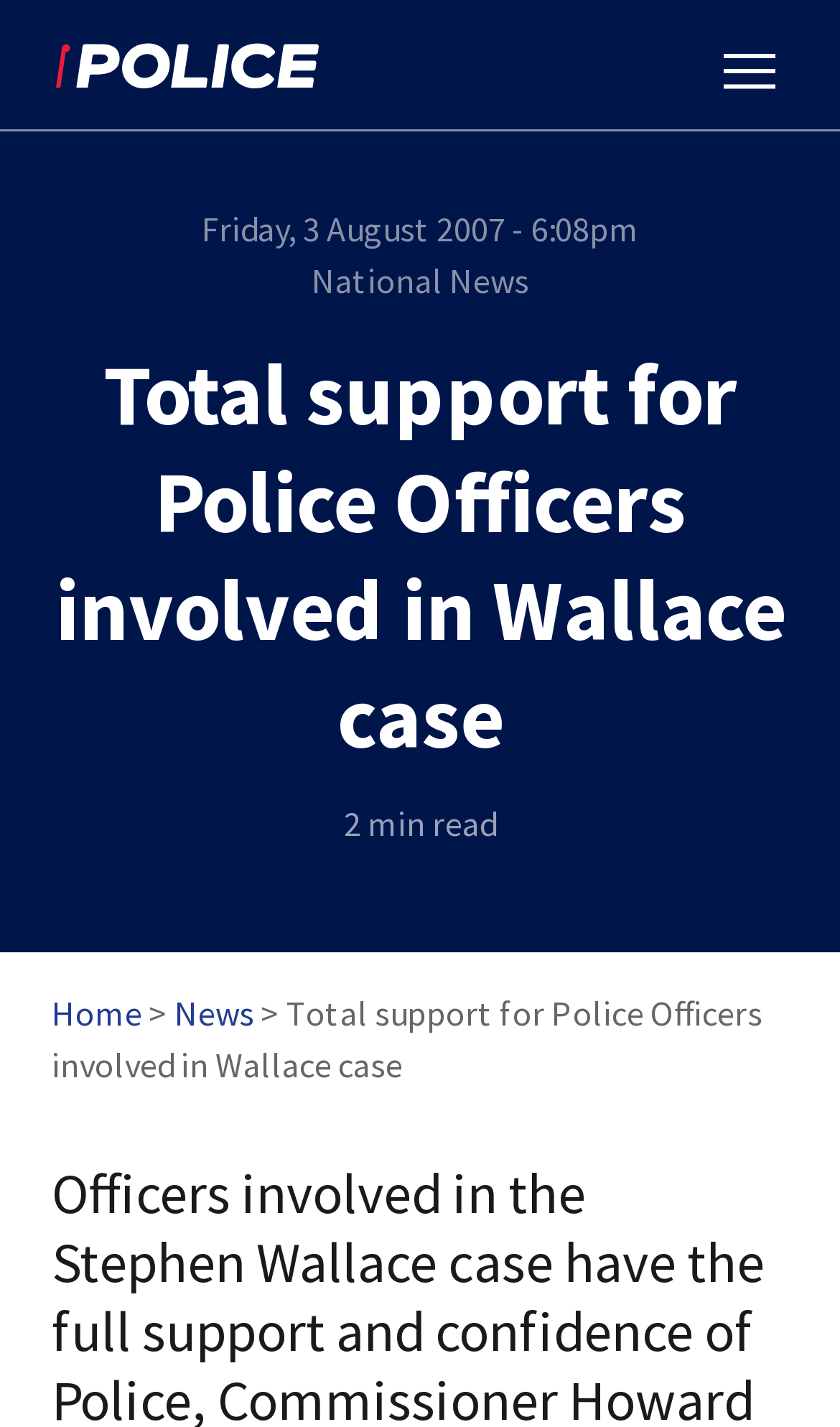Describe the webpage meticulously, covering all significant aspects.

The webpage appears to be a news article from the New Zealand Police website. At the top-left corner, there is a link to skip to the main content. Next to it, there is a link to the police.govt.nz website. On the top-right corner, there is a large image that spans almost the entire width of the page.

Below the image, there is a header section that occupies most of the page's width. It contains a date and time stamp, "Friday, 3 August 2007 - 6:08pm", positioned near the top-left corner. To the right of the date, there is a label "National News". The main heading of the article, "Total support for Police Officers involved in Wallace case", is centered and takes up most of the header section's width. Below the heading, there is a text indicating the reading time, "2 min read", positioned near the right edge.

At the bottom of the header section, there is a navigation menu with three links: "Home", "News", and another link with the same title as the article. The links are arranged horizontally, with the "Home" link at the left edge and the article title link at the right edge.